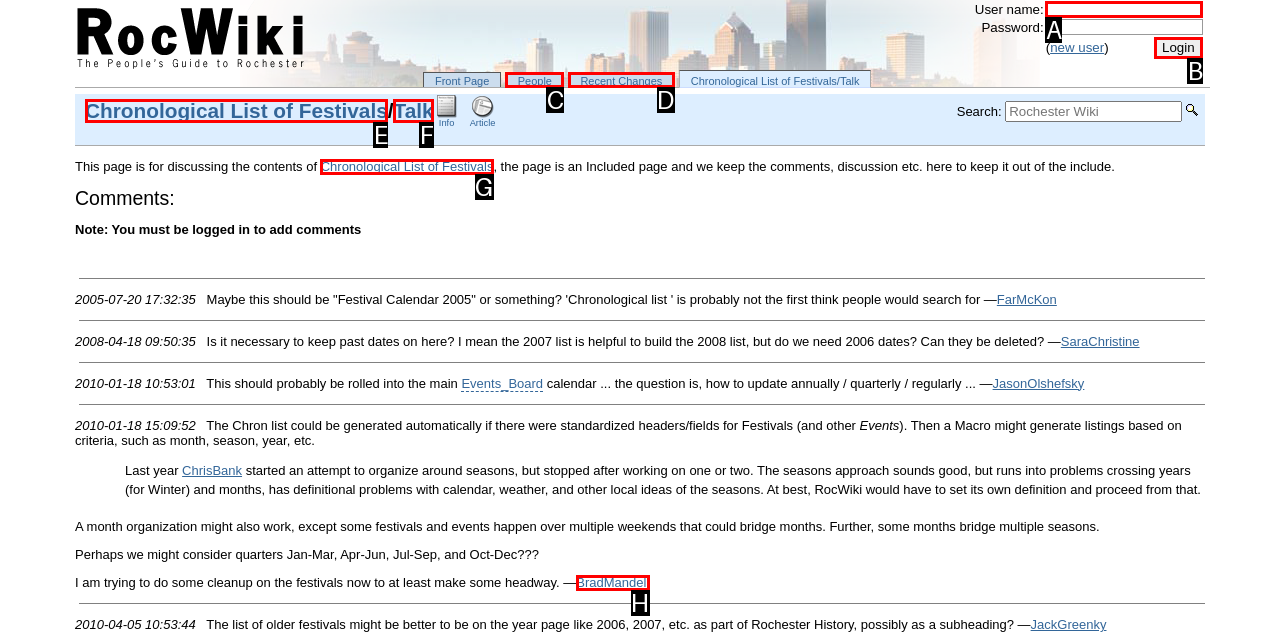Match the HTML element to the given description: alt="login" name="login" value="Login"
Indicate the option by its letter.

B